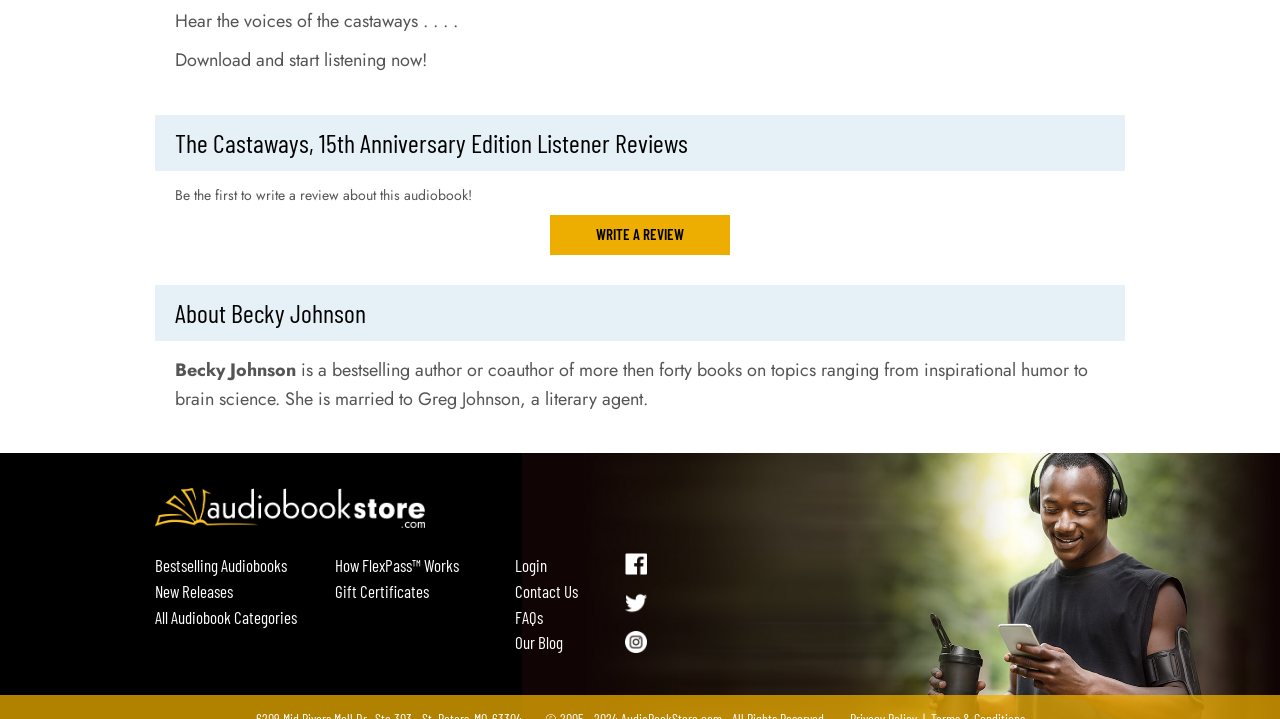Please predict the bounding box coordinates (top-left x, top-left y, bottom-right x, bottom-right y) for the UI element in the screenshot that fits the description: Contact Us

[0.402, 0.805, 0.465, 0.841]